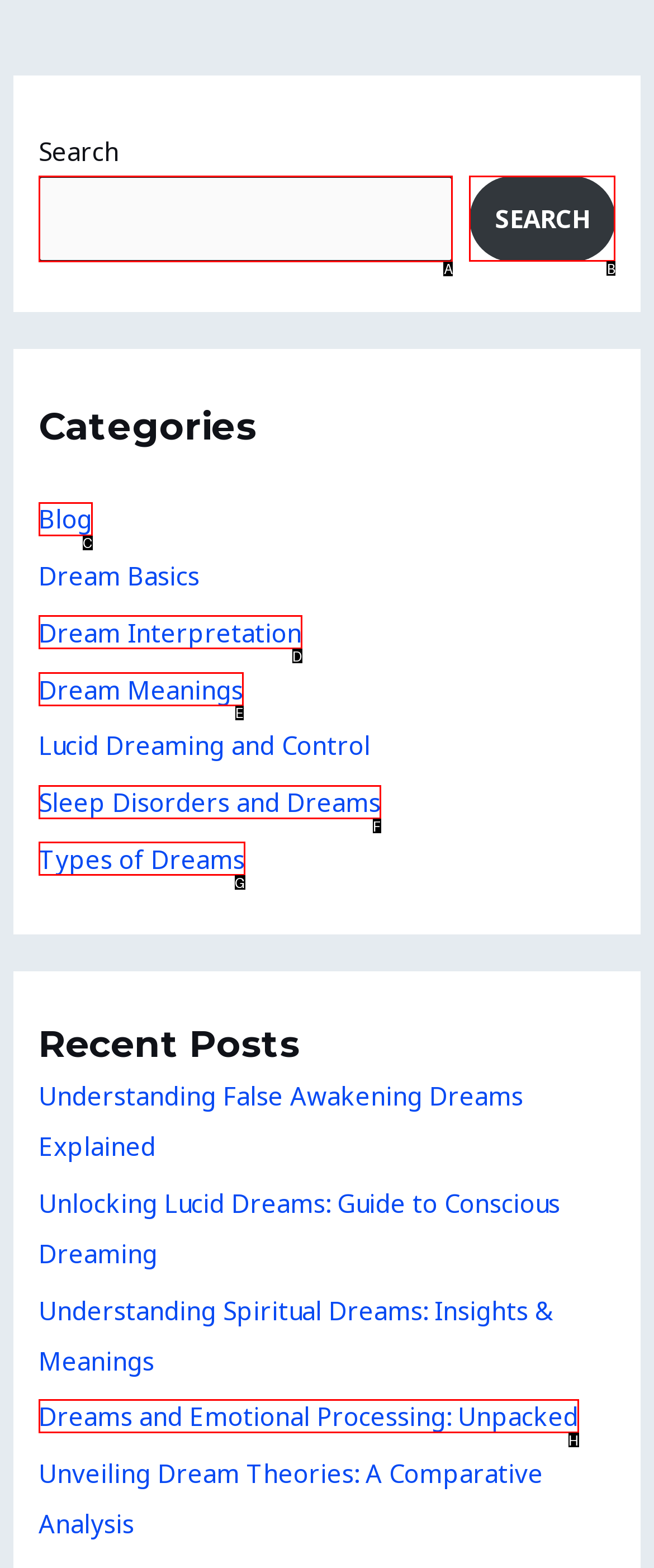Identify the correct UI element to click to follow this instruction: search for something
Respond with the letter of the appropriate choice from the displayed options.

A